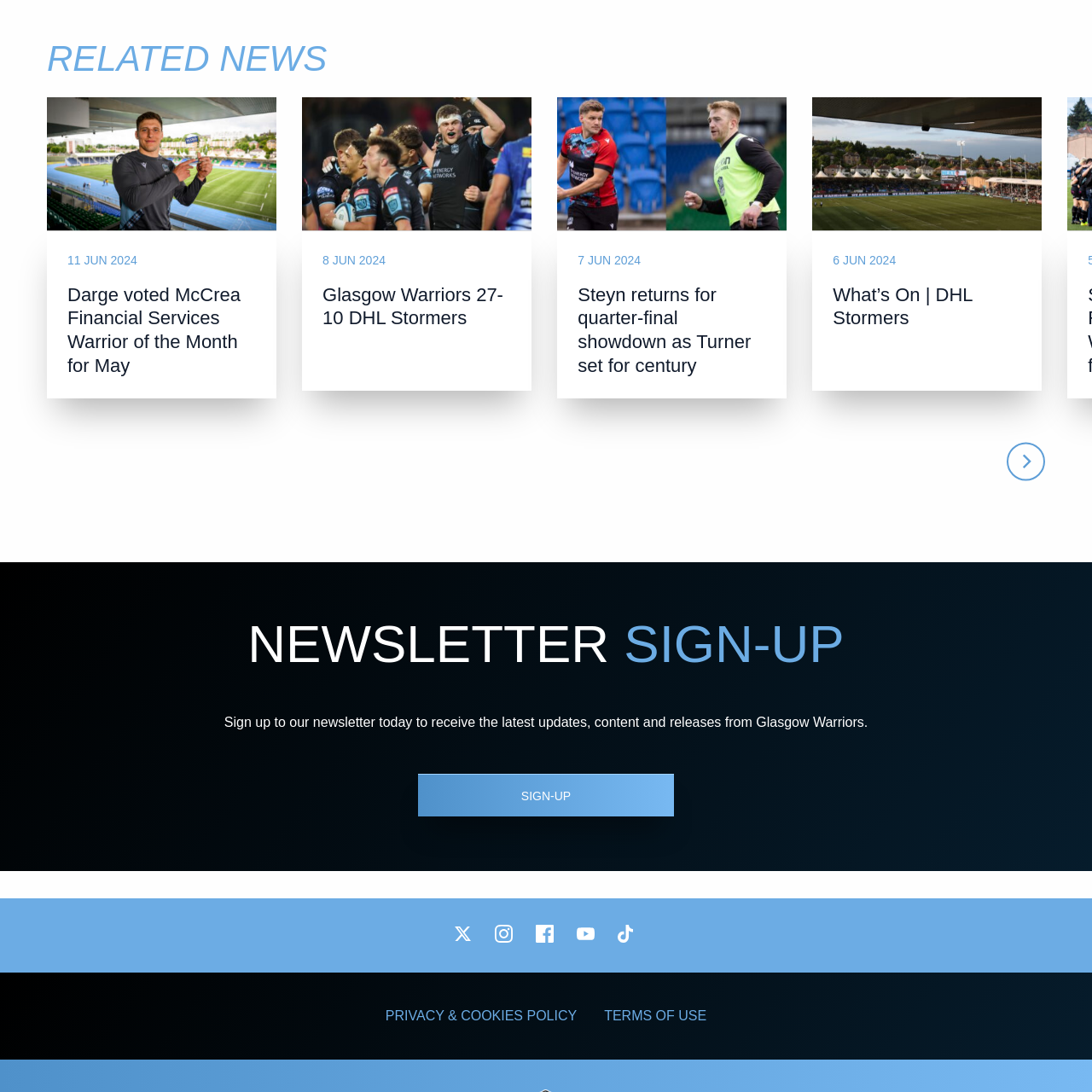Find the bounding box coordinates of the clickable area required to complete the following action: "Visit the Twitter page".

[0.406, 0.838, 0.444, 0.875]